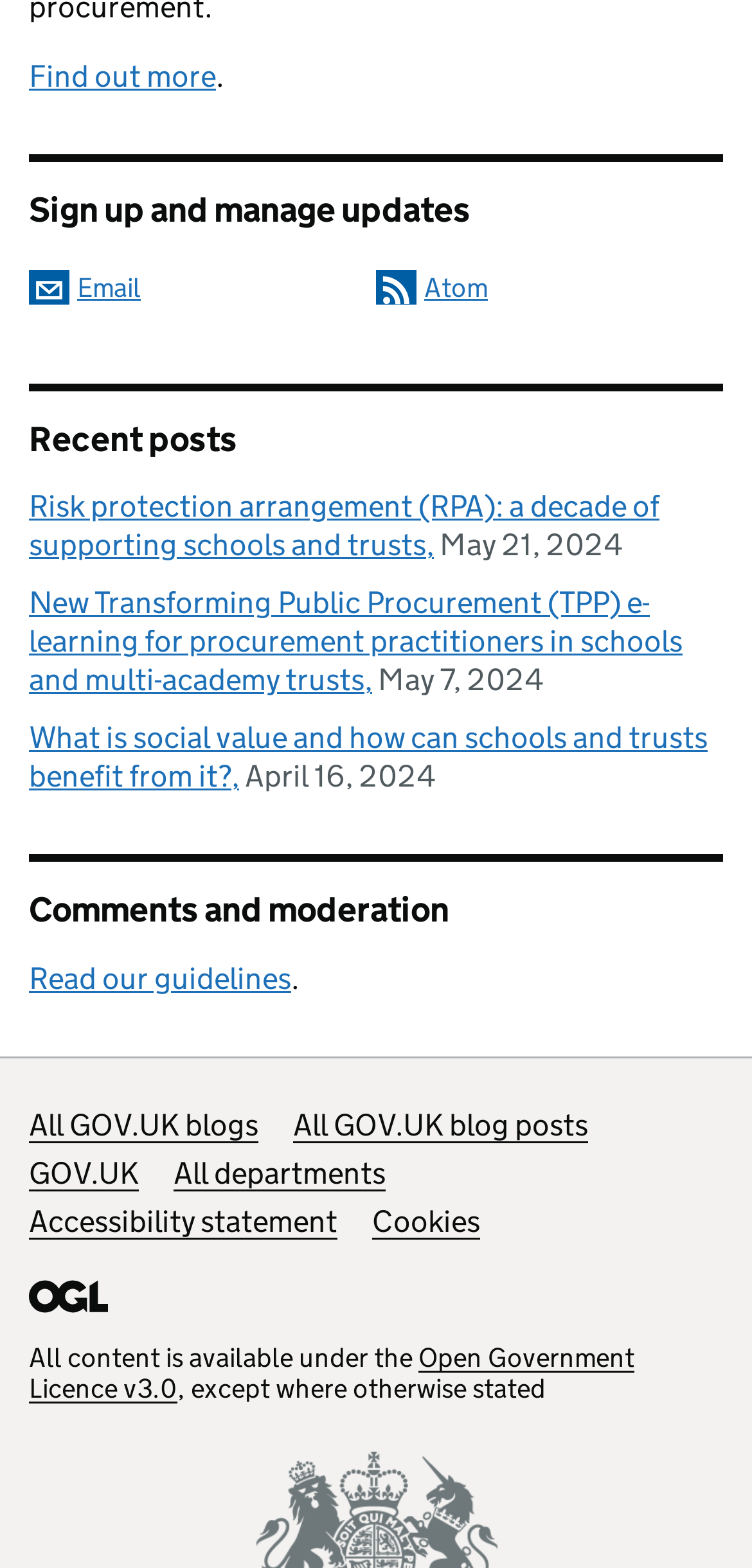Determine the bounding box coordinates of the region I should click to achieve the following instruction: "Read recent posts". Ensure the bounding box coordinates are four float numbers between 0 and 1, i.e., [left, top, right, bottom].

[0.038, 0.268, 0.962, 0.293]